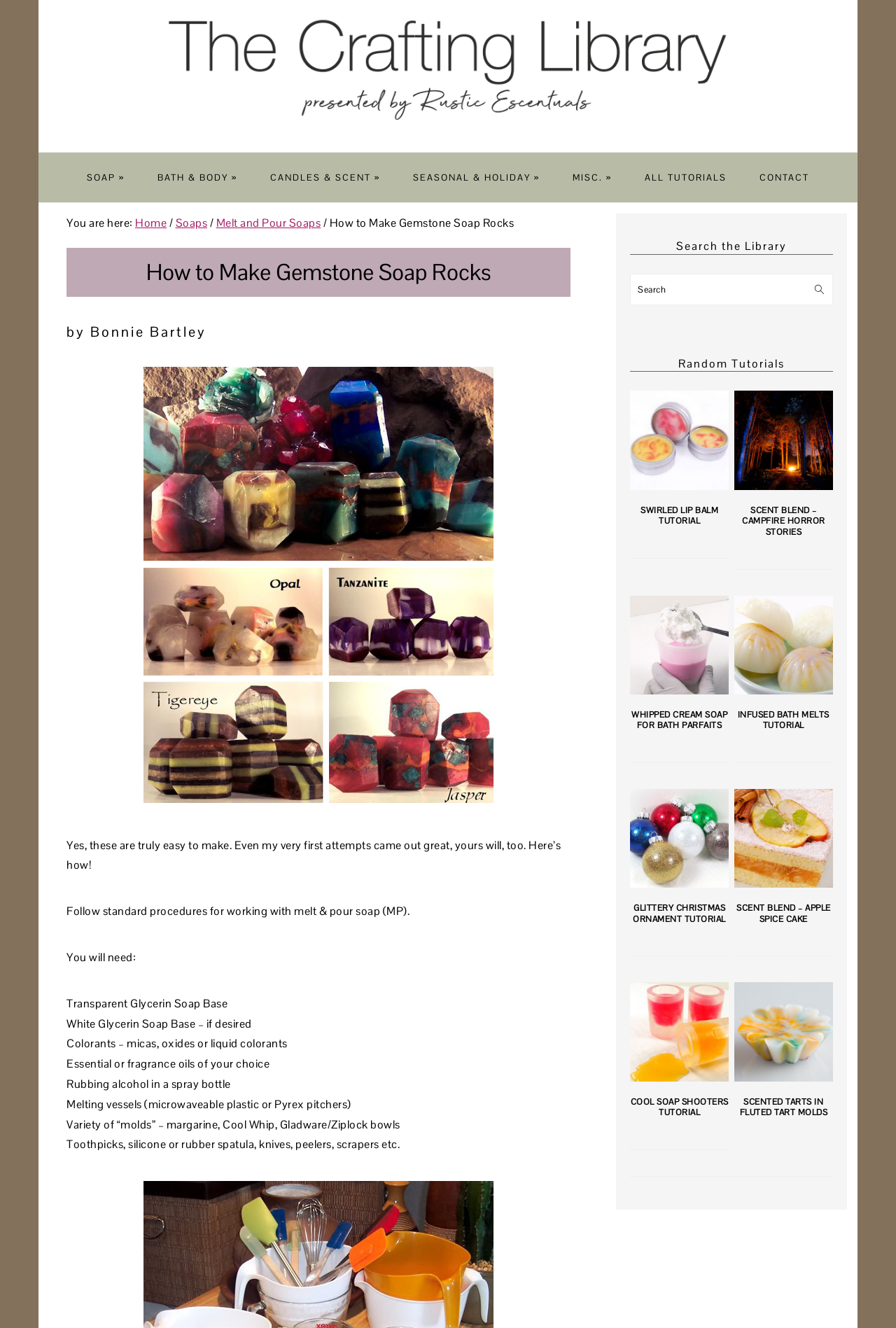Identify the bounding box for the given UI element using the description provided. Coordinates should be in the format (top-left x, top-left y, bottom-right x, bottom-right y) and must be between 0 and 1. Here is the description: title="Recipes & Tutorials Crafting Library"

[0.18, 0.101, 0.82, 0.112]